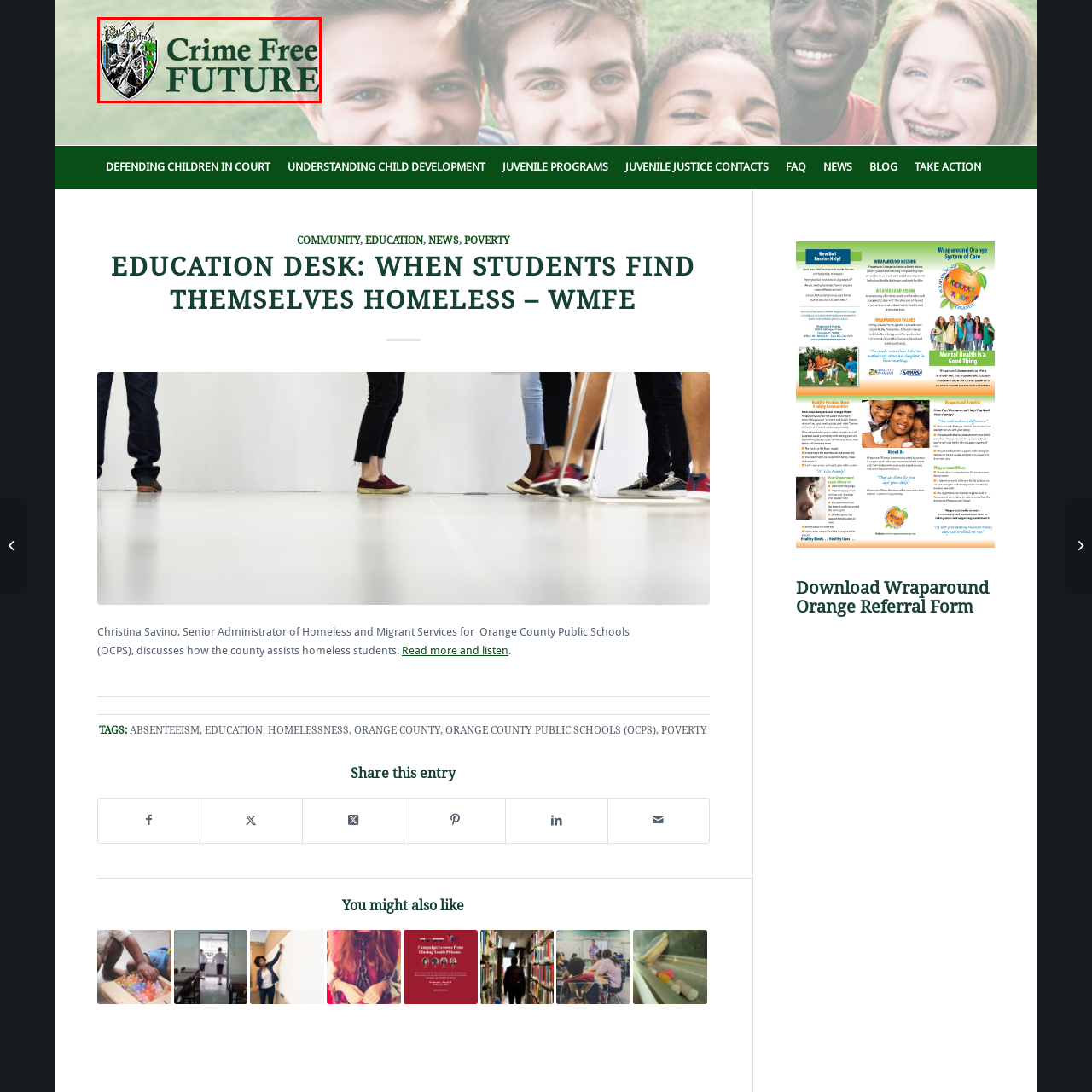Analyze and describe the image content within the red perimeter in detail.

The image features the logo of the "Crime Free Kids" initiative, prominently displaying the phrase "Crime Free Future." The design is marked by a shield emblem that includes a knight in armor, symbolizing protection and support for youth. Flanking the knight are representations of community elements, emphasizing a collective effort towards ensuring safety and well-being for children. The logo's color scheme utilizes dark green, signifying growth and stability, while capturing the essence of the program's mission to foster a secure environment for future generations. This emblem reflects the initiative's commitment to addressing youth crime and promoting educational outreach to assist at-risk students.